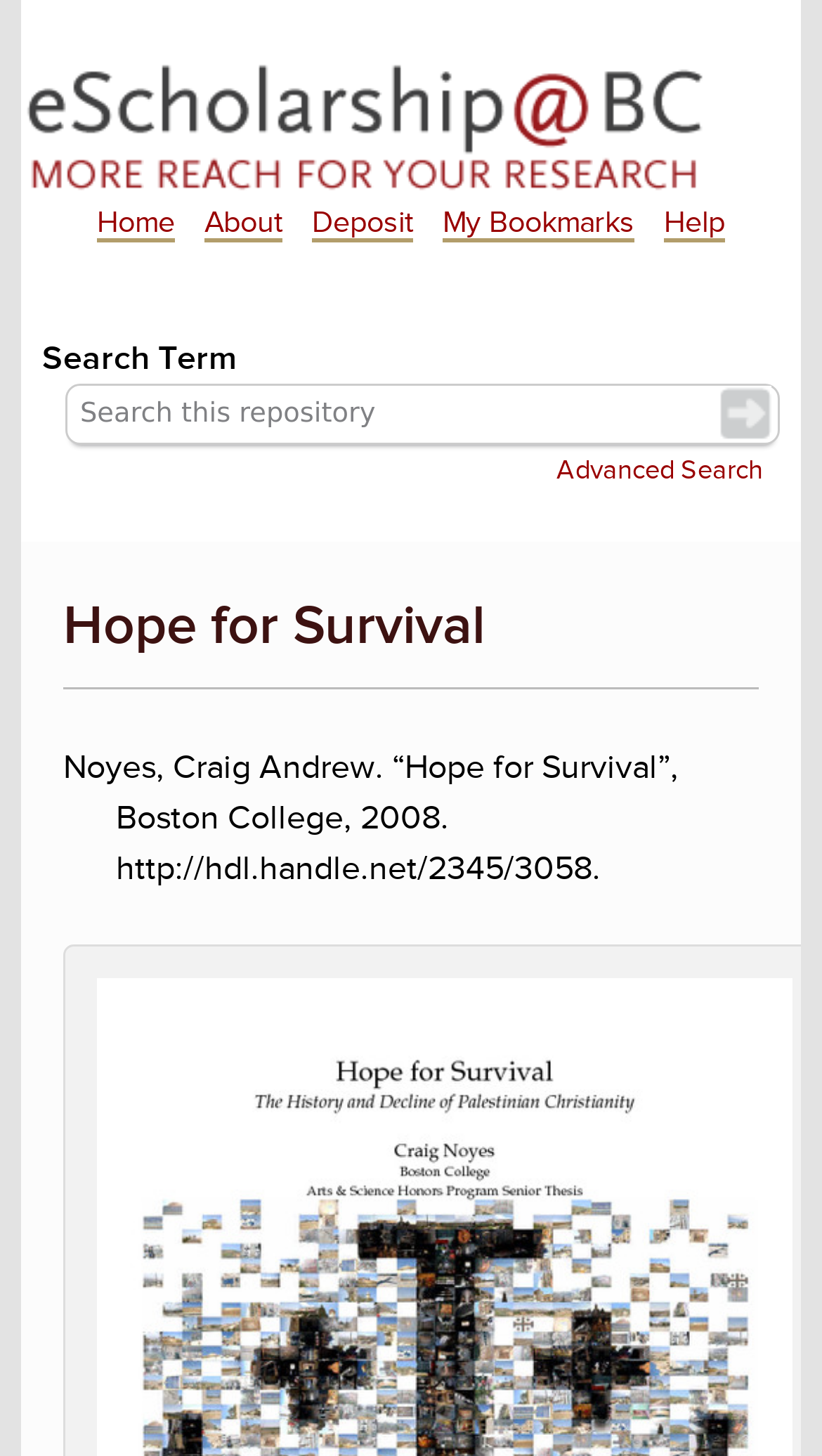Please answer the following question using a single word or phrase: 
What are the available navigation options?

Home, About, Deposit, My Bookmarks, Help